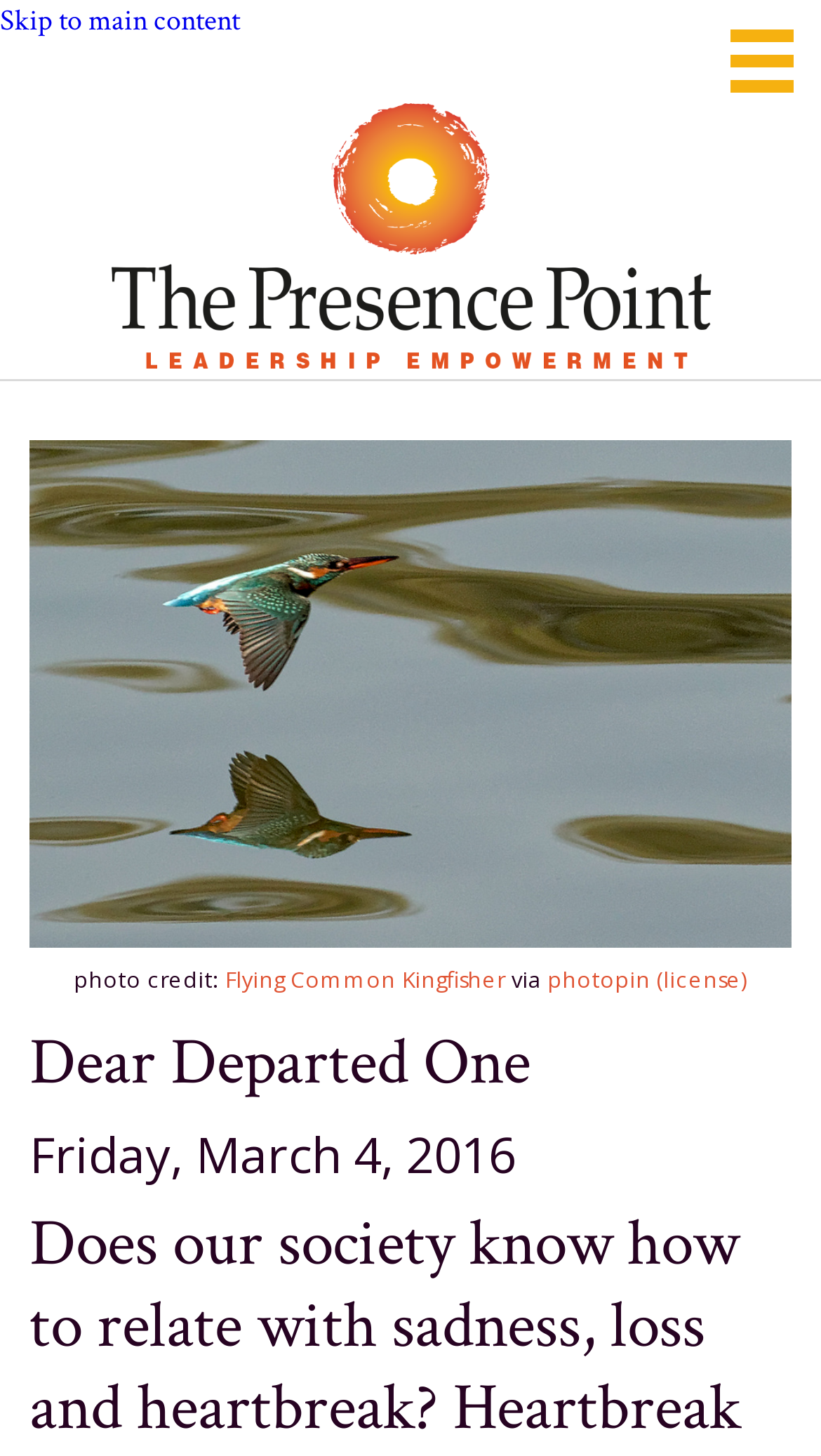Can you find the bounding box coordinates for the UI element given this description: "parent_node: Skip to main content"? Provide the coordinates as four float numbers between 0 and 1: [left, top, right, bottom].

[0.0, 0.071, 1.0, 0.253]